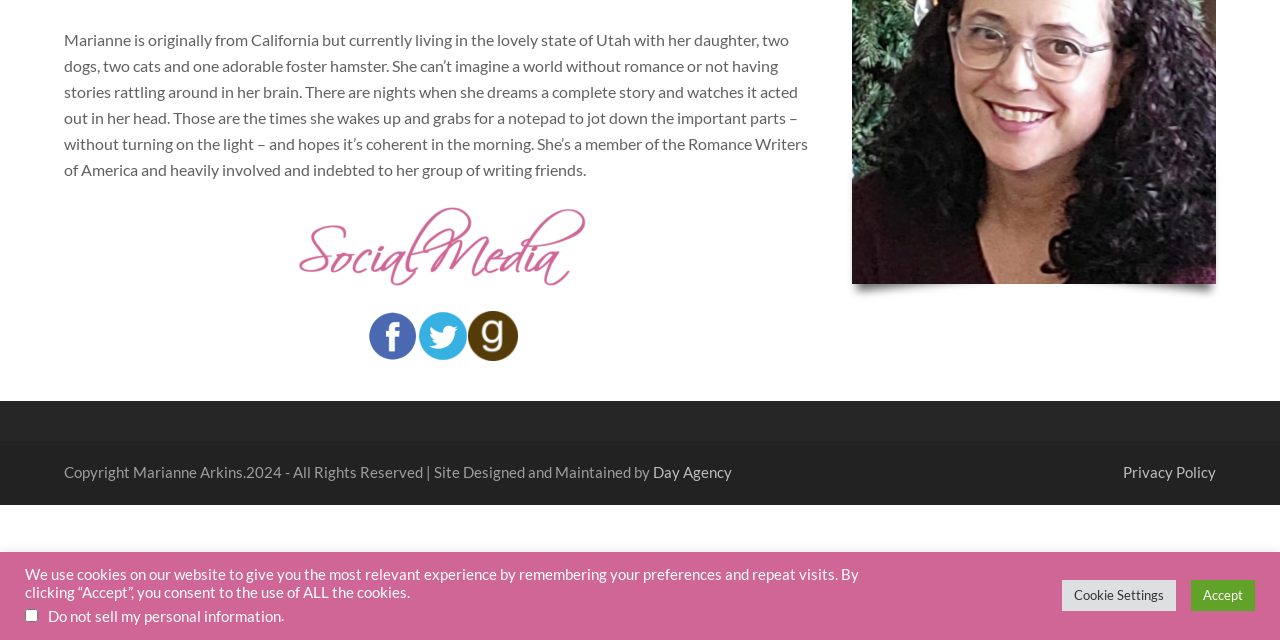Identify the bounding box for the described UI element. Provide the coordinates in (top-left x, top-left y, bottom-right x, bottom-right y) format with values ranging from 0 to 1: Accept

[0.93, 0.907, 0.98, 0.955]